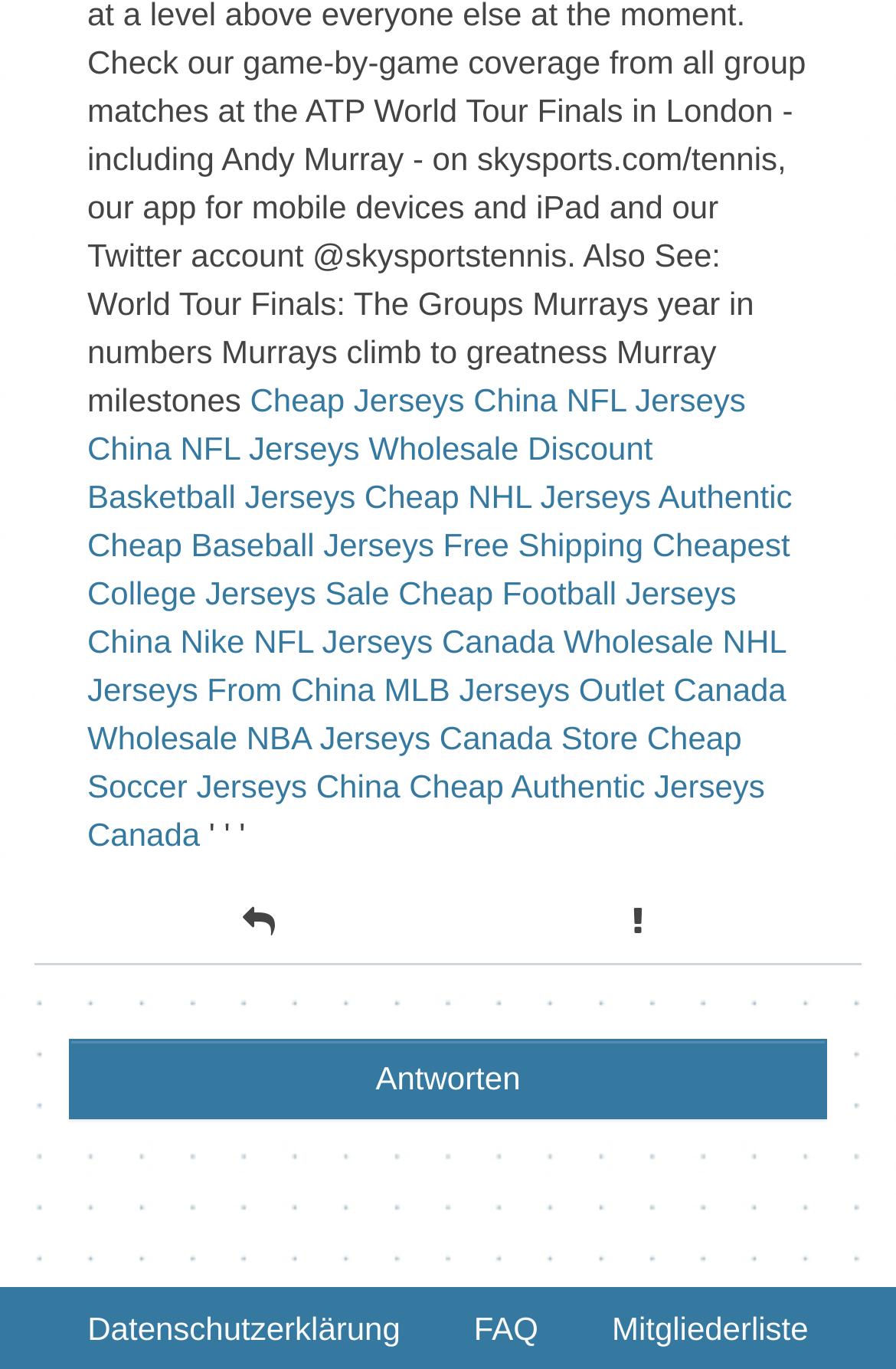Locate the bounding box coordinates of the clickable area needed to fulfill the instruction: "Check Discount Basketball Jerseys".

[0.097, 0.314, 0.729, 0.376]